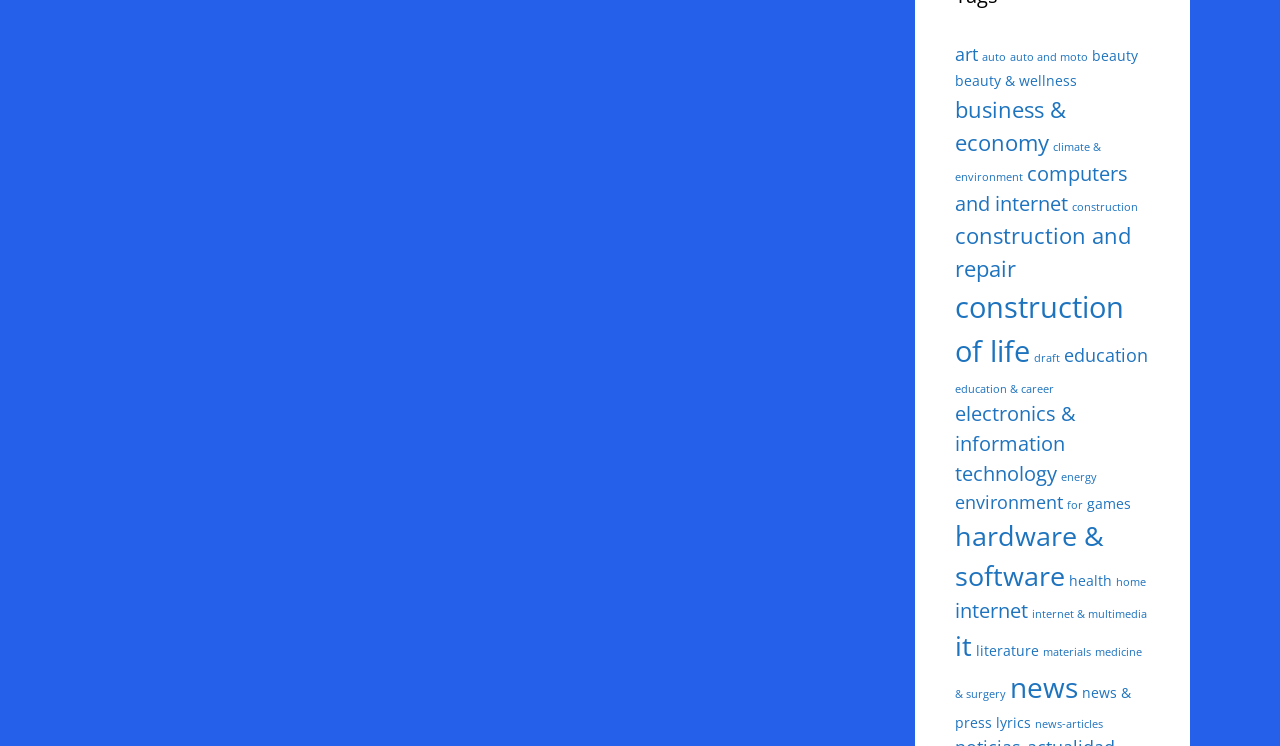How many categories are related to education?
Using the visual information from the image, give a one-word or short-phrase answer.

2